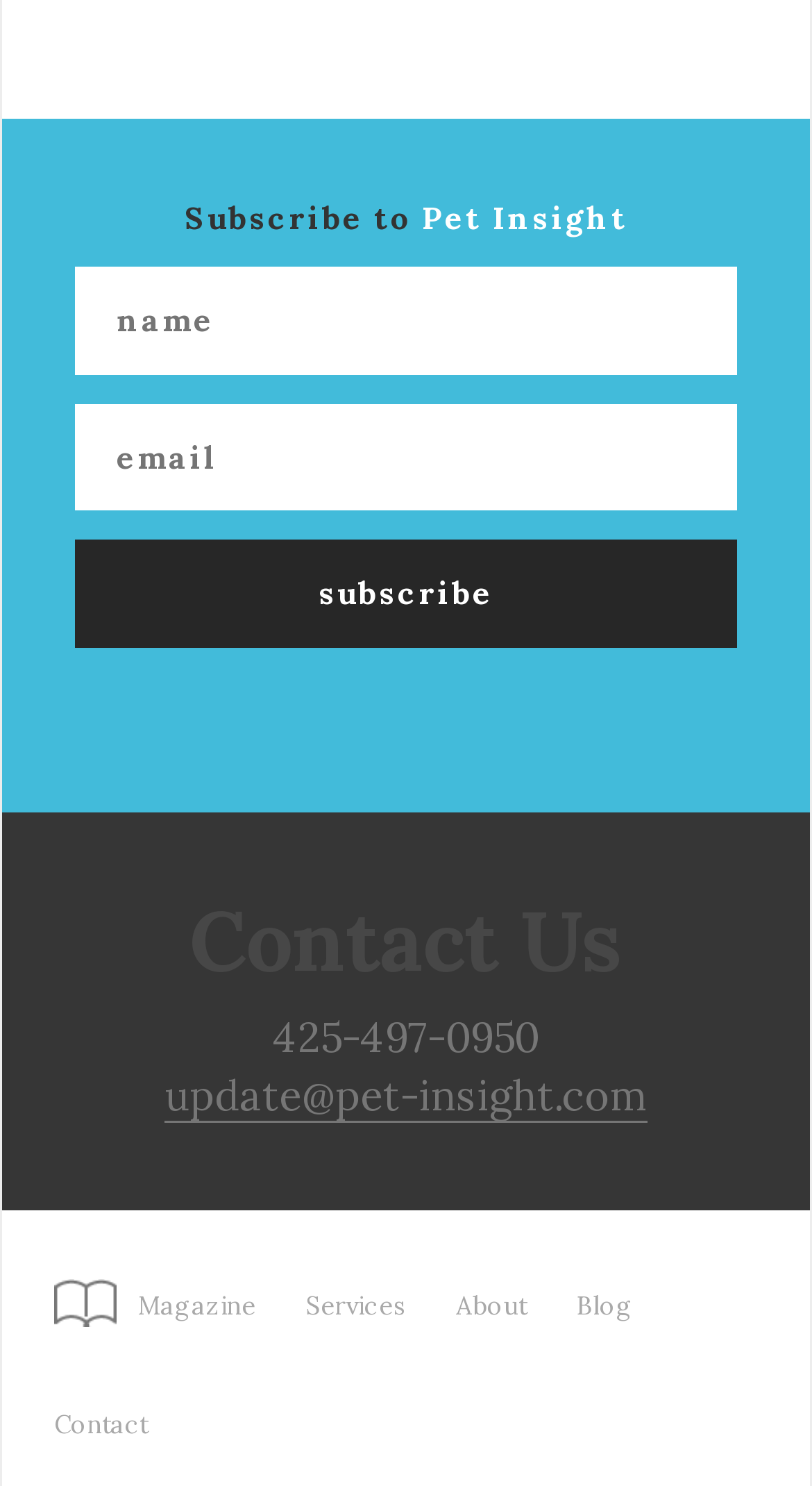Observe the image and answer the following question in detail: What is the purpose of the top form?

The top form contains a heading 'Subscribe to Pet Insight' and input fields for 'Name' and 'Email', which suggests that the purpose of this form is to allow users to subscribe to Pet Insight.